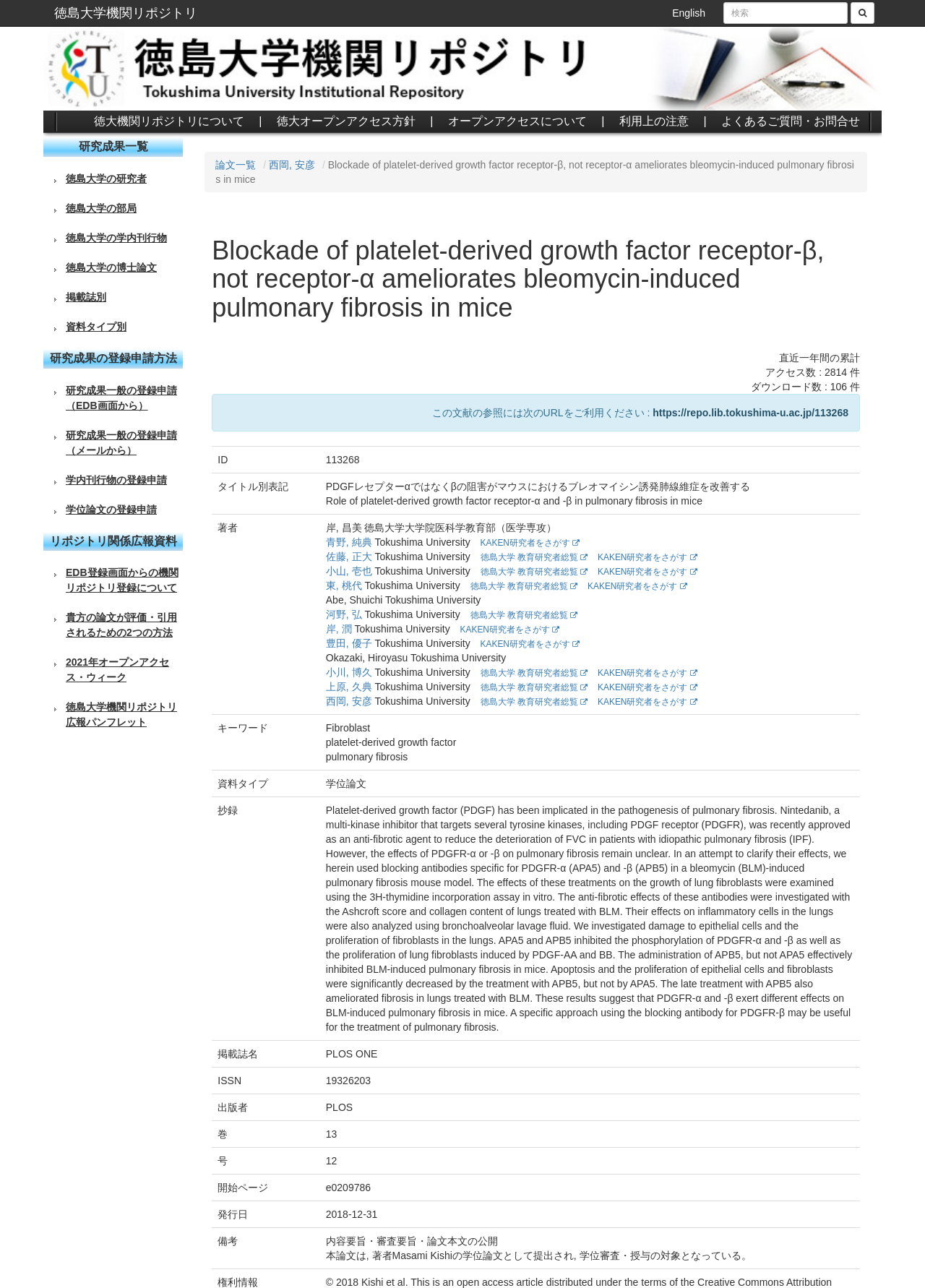What is the language of the webpage?
Look at the webpage screenshot and answer the question with a detailed explanation.

I found the language of the webpage by looking at the link element on the webpage, which says 'English', and also noticing that most of the text on the webpage is in Japanese.